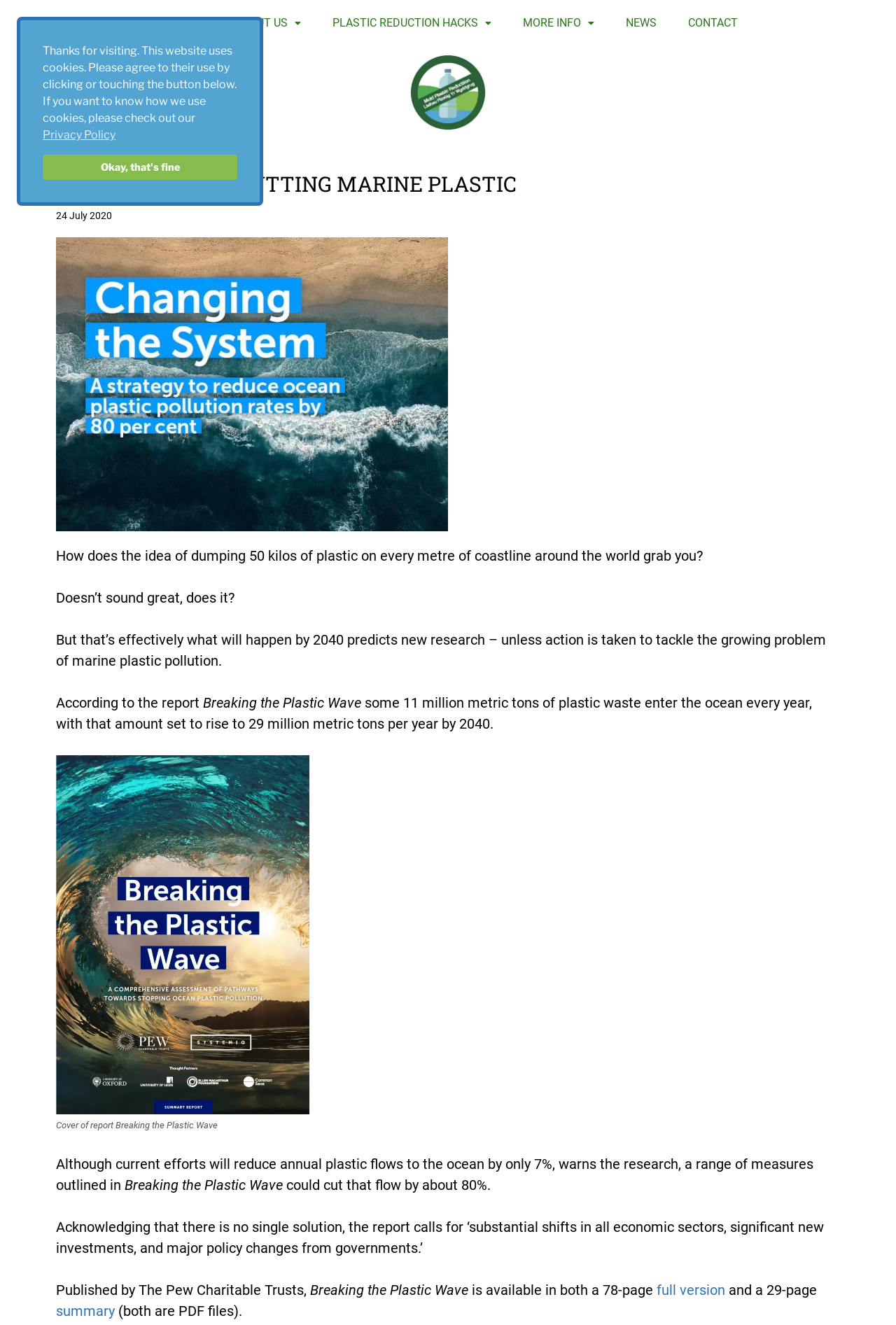Answer the question in a single word or phrase:
How much can plastic flows to the ocean be cut with the measures outlined in the report?

80%